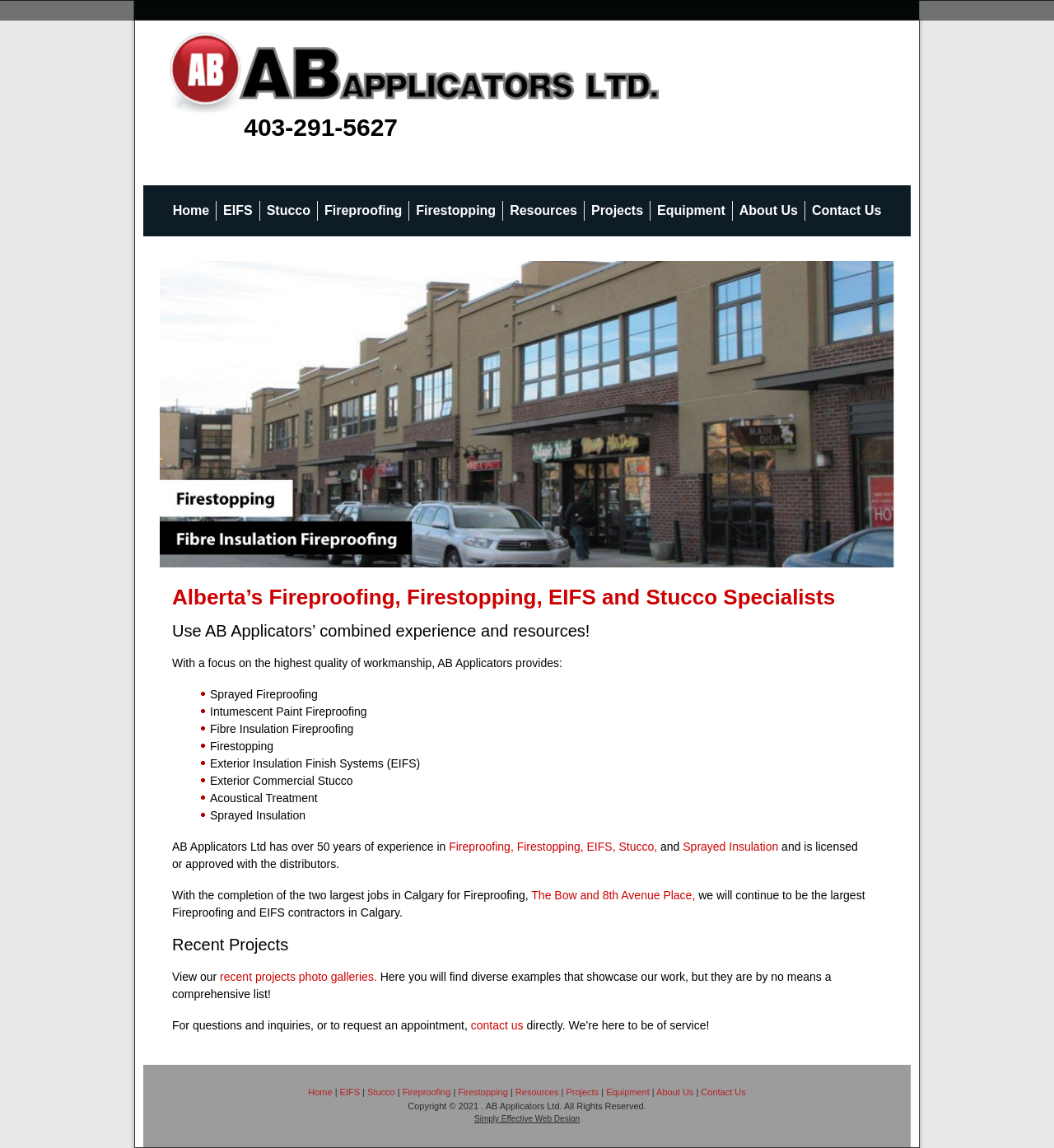Please identify the bounding box coordinates of the clickable element to fulfill the following instruction: "Check EIFS". The coordinates should be four float numbers between 0 and 1, i.e., [left, top, right, bottom].

[0.206, 0.161, 0.246, 0.206]